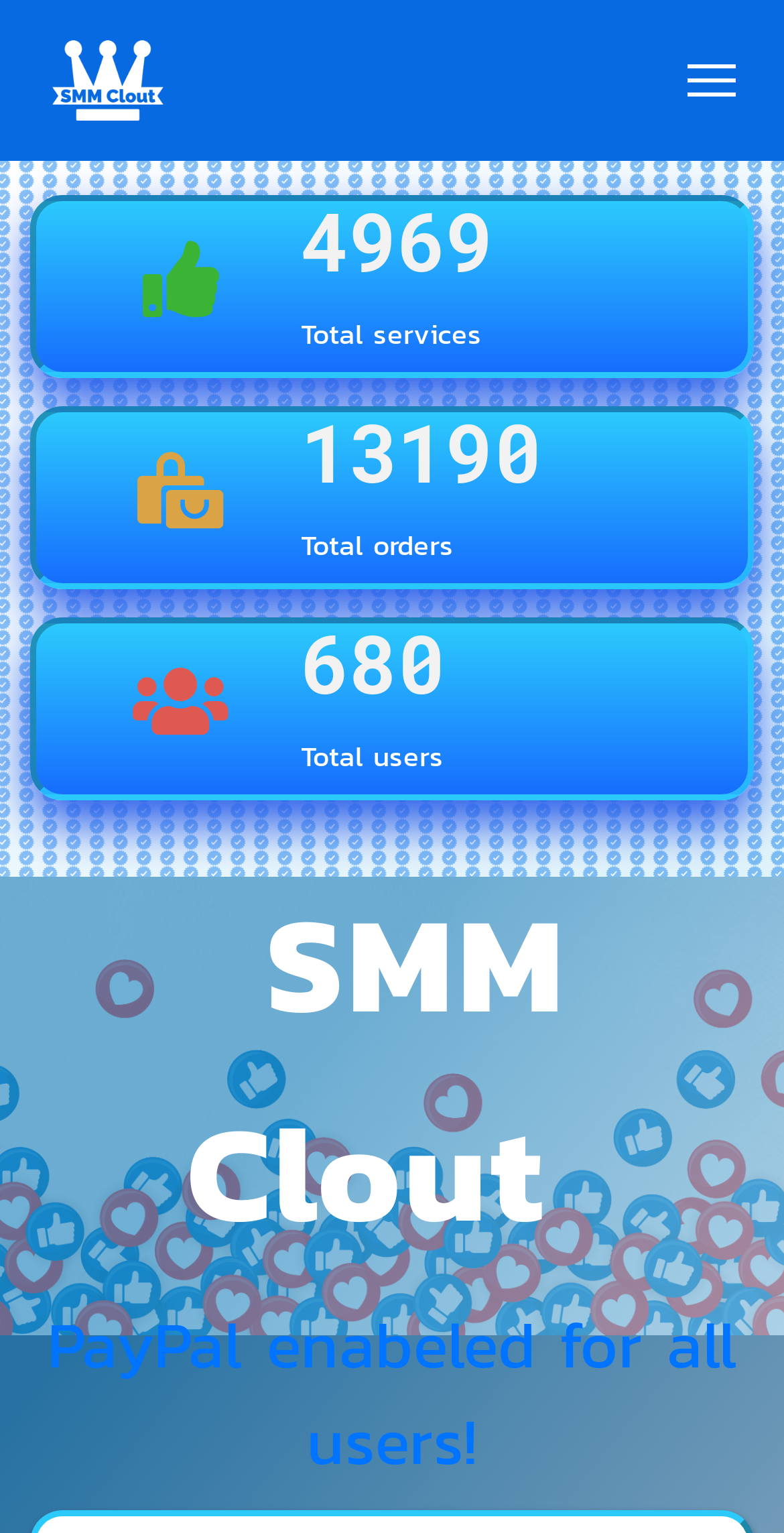Generate a comprehensive description of the contents of the webpage.

The webpage is about SMM Clout, a social media management panel. At the top left, there is a link. On the top right, there is a button labeled "Toggle navigation" that controls a navigation menu. 

Below the top section, there are three headings with numbers: 4969, 13190, and 680, which are accompanied by descriptive texts "Total services", "Total orders", and "Total users", respectively. These elements are aligned vertically and positioned near the center of the page.

Further down, there is a large text "SMM Clout" that spans across the middle of the page. At the very bottom, there is an announcement stating "PayPal enabled for all users!".